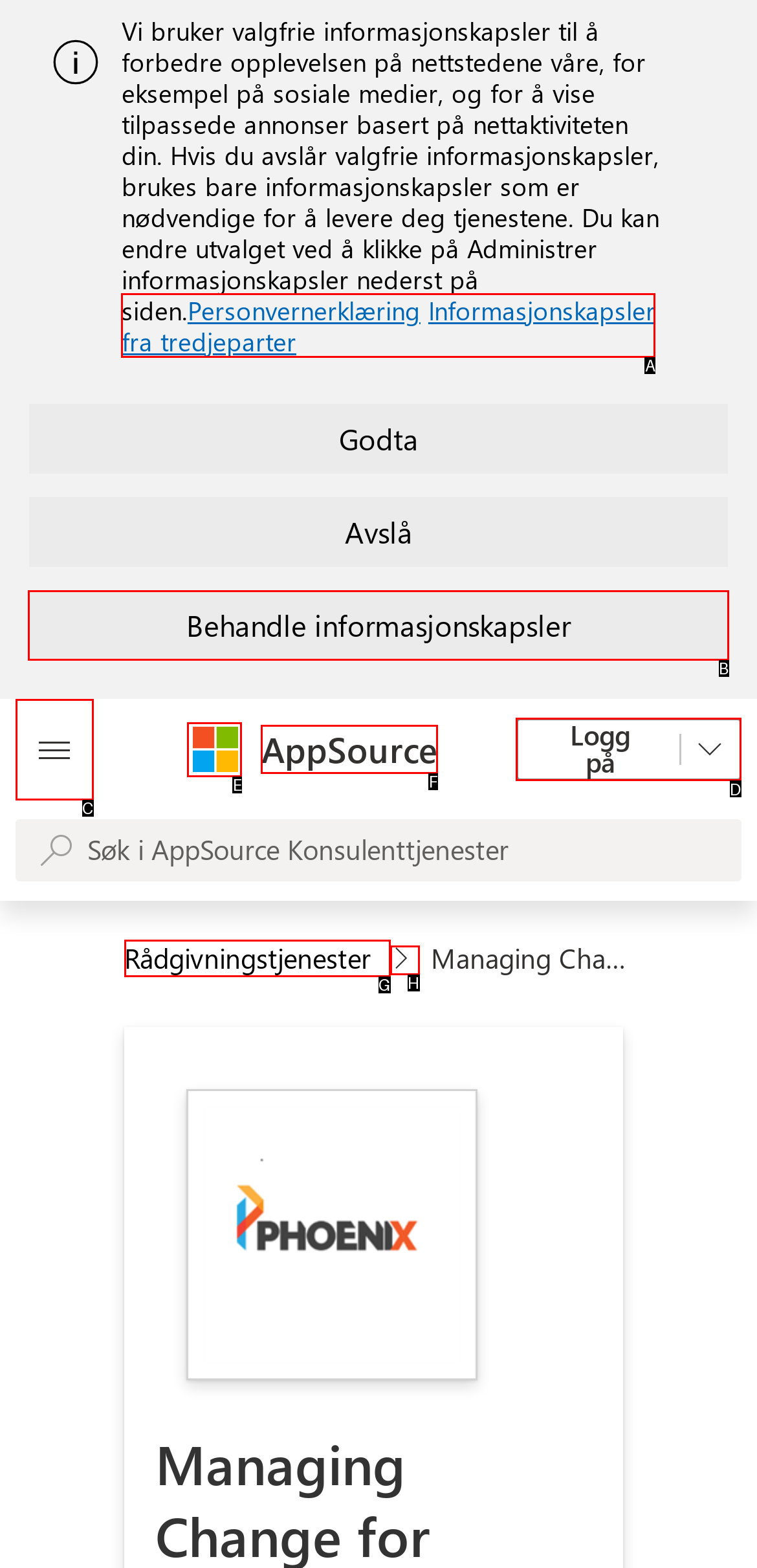Choose the HTML element that should be clicked to achieve this task: Log in
Respond with the letter of the correct choice.

D